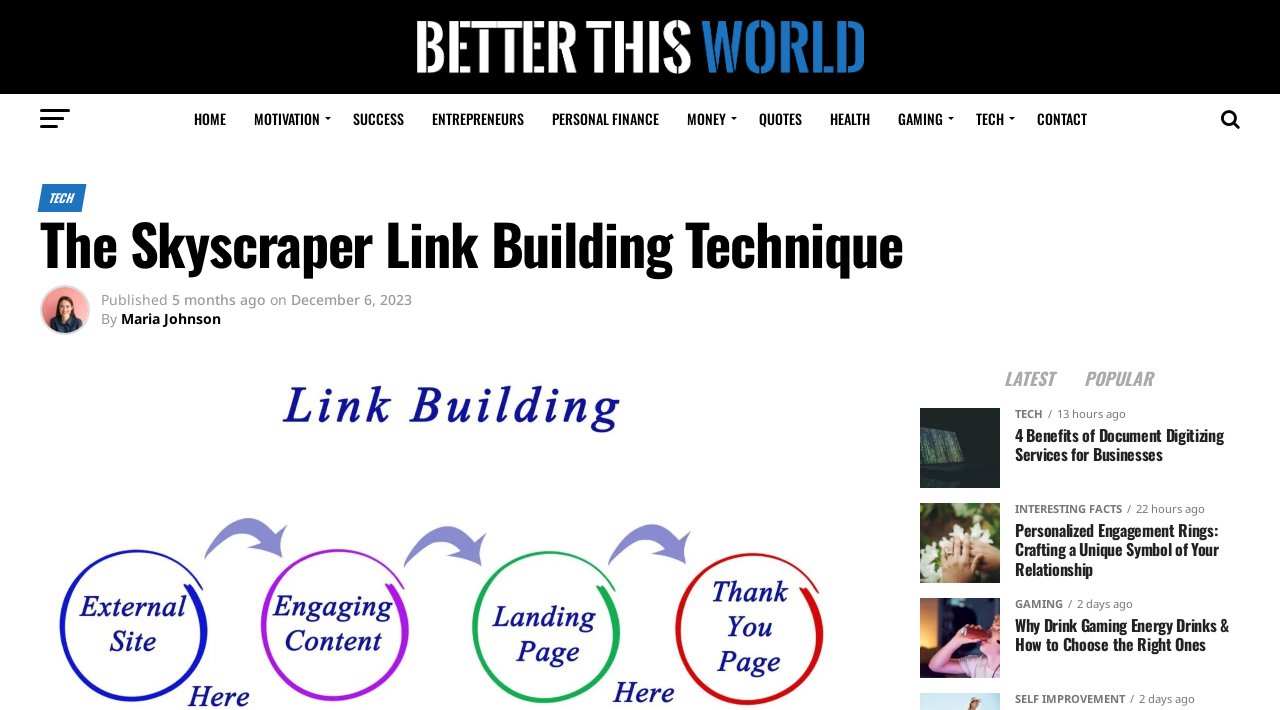Provide the bounding box coordinates of the HTML element this sentence describes: "parent_node: Search for: value="Search"".

None